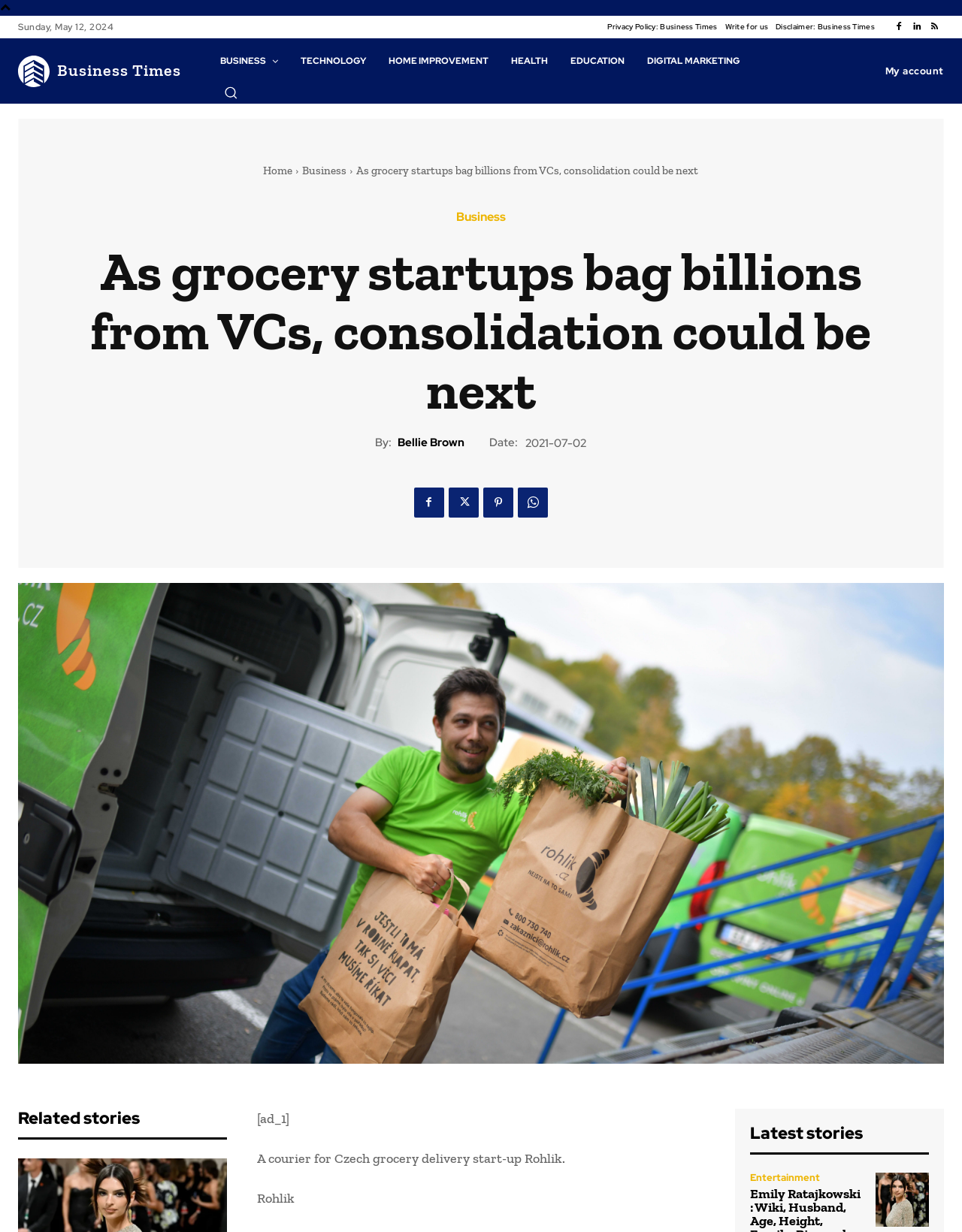Identify the bounding box for the UI element described as: "Privacy Policy: Business Times". Ensure the coordinates are four float numbers between 0 and 1, formatted as [left, top, right, bottom].

[0.631, 0.013, 0.746, 0.031]